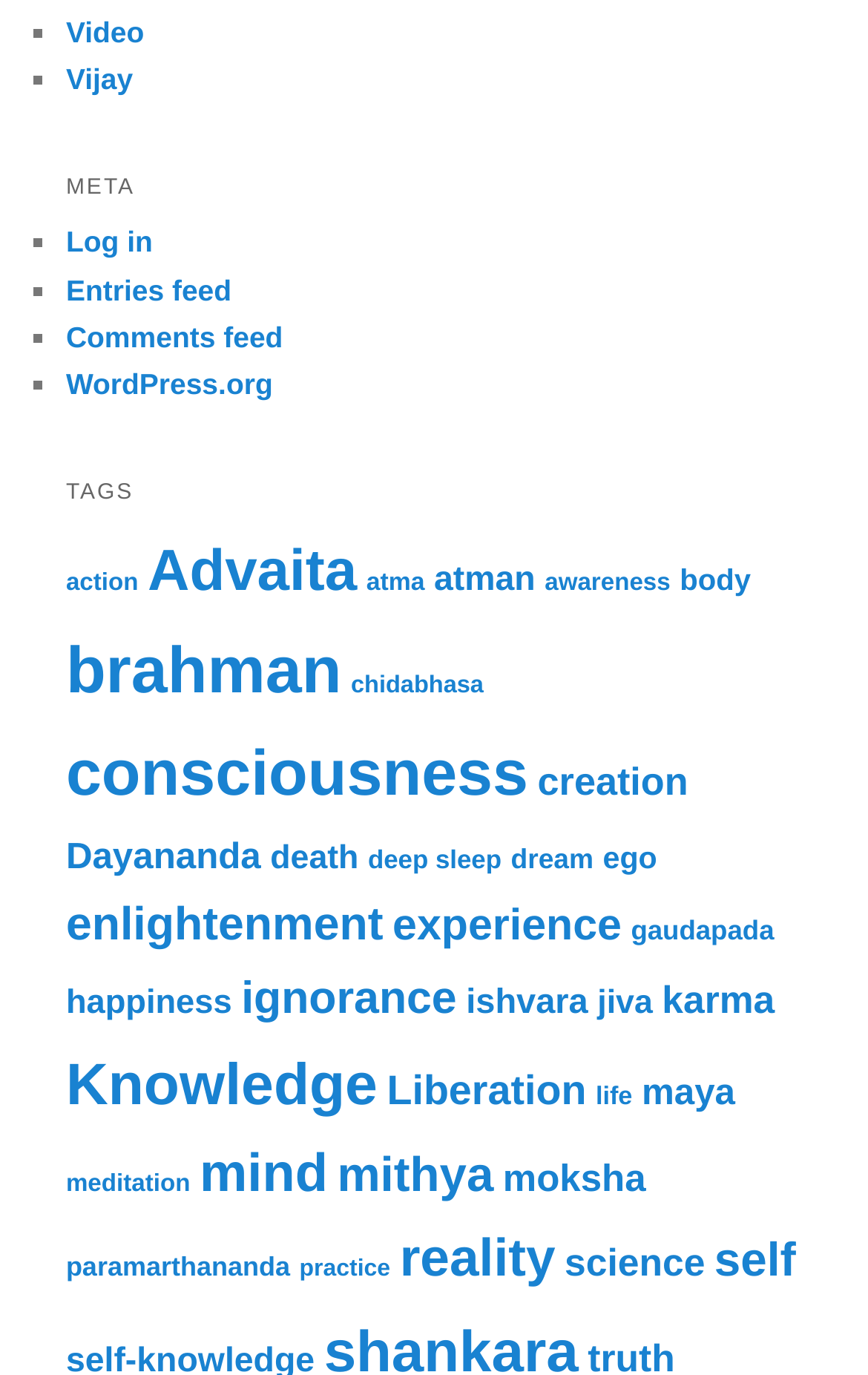Using the element description: "consciousness", determine the bounding box coordinates. The coordinates should be in the format [left, top, right, bottom], with values between 0 and 1.

[0.076, 0.538, 0.609, 0.59]